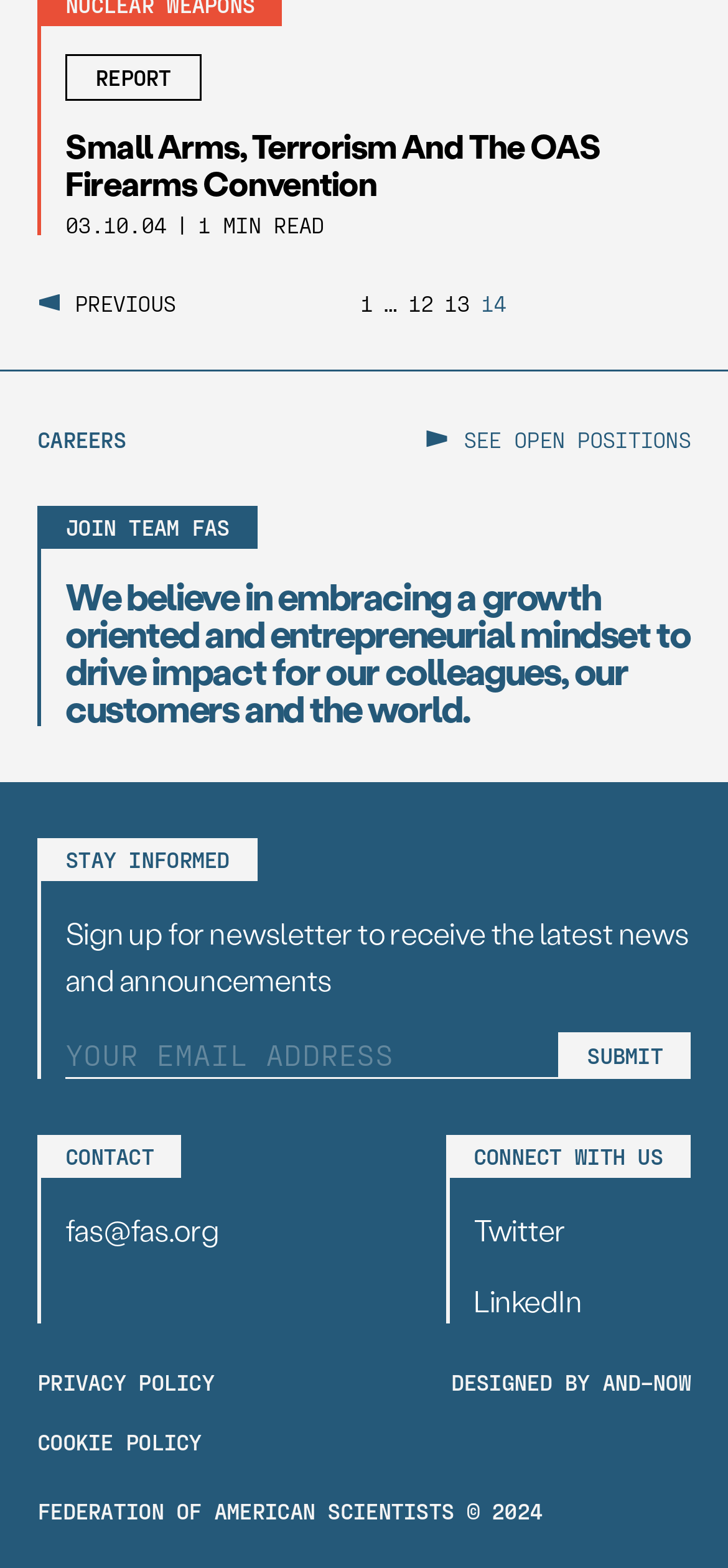Identify the bounding box for the element characterized by the following description: "name="EMAIL" placeholder="YOUR EMAIL ADDRESS"".

[0.09, 0.658, 0.768, 0.687]